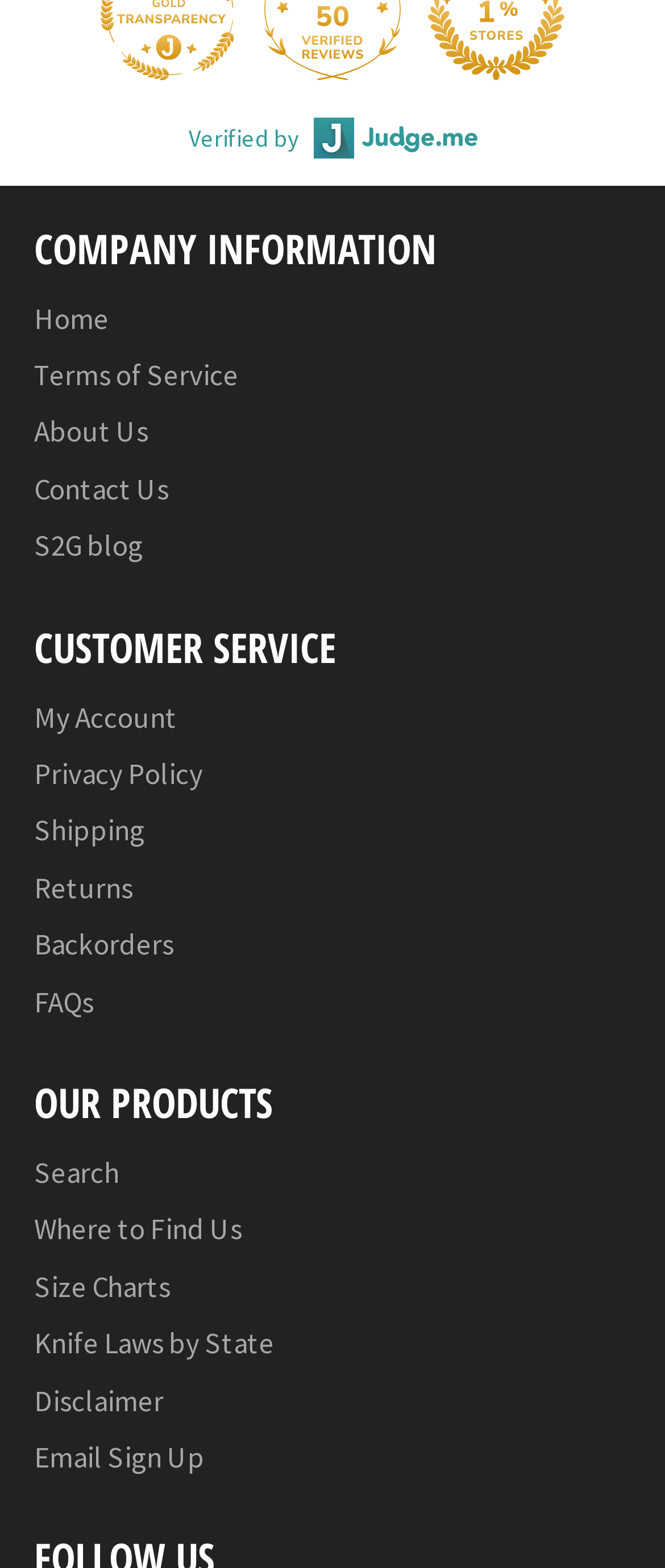Use a single word or phrase to answer the question: What is the last link in the 'CUSTOMER SERVICE' category?

FAQs